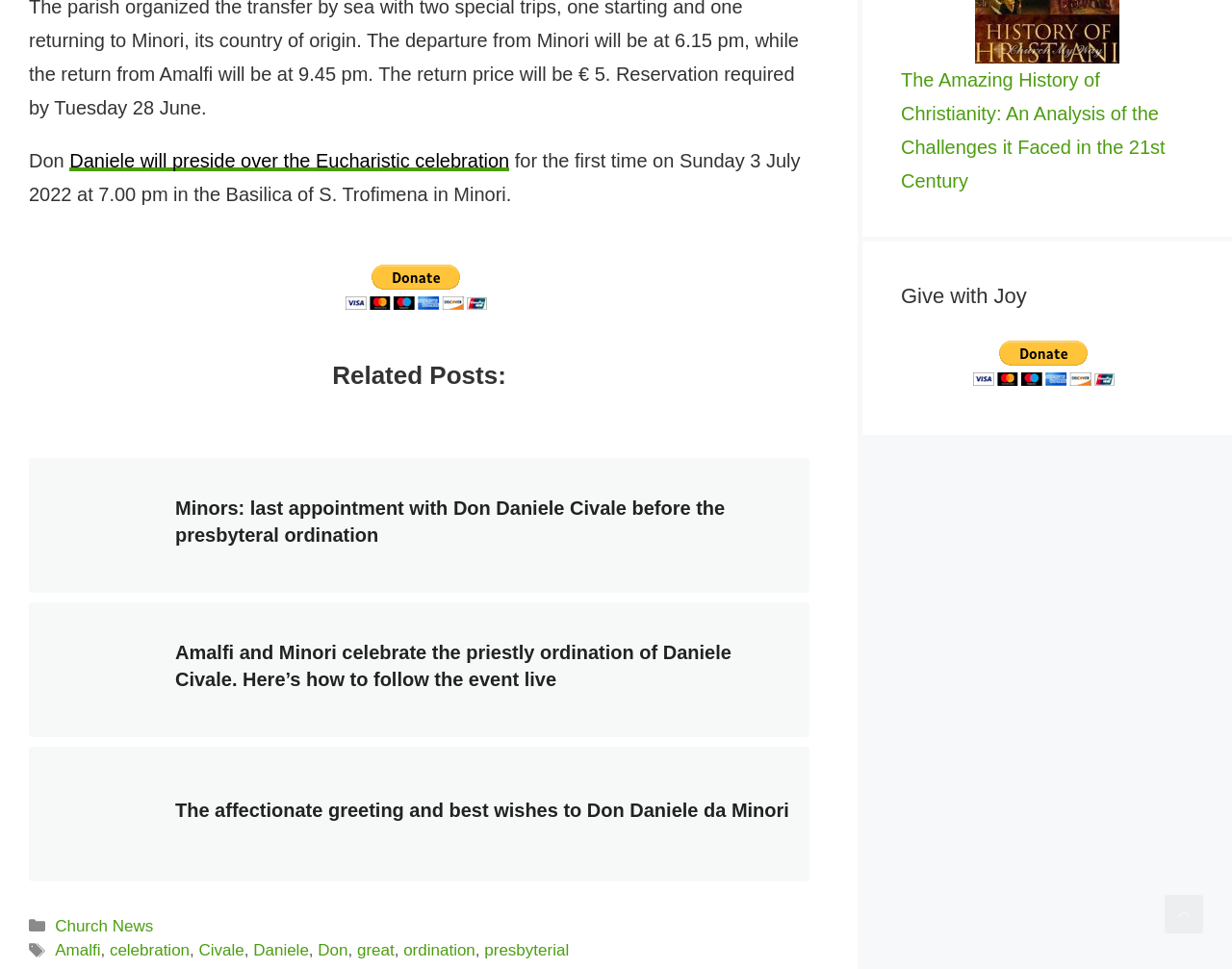Identify the bounding box coordinates for the UI element that matches this description: "Church News".

[0.045, 0.946, 0.124, 0.965]